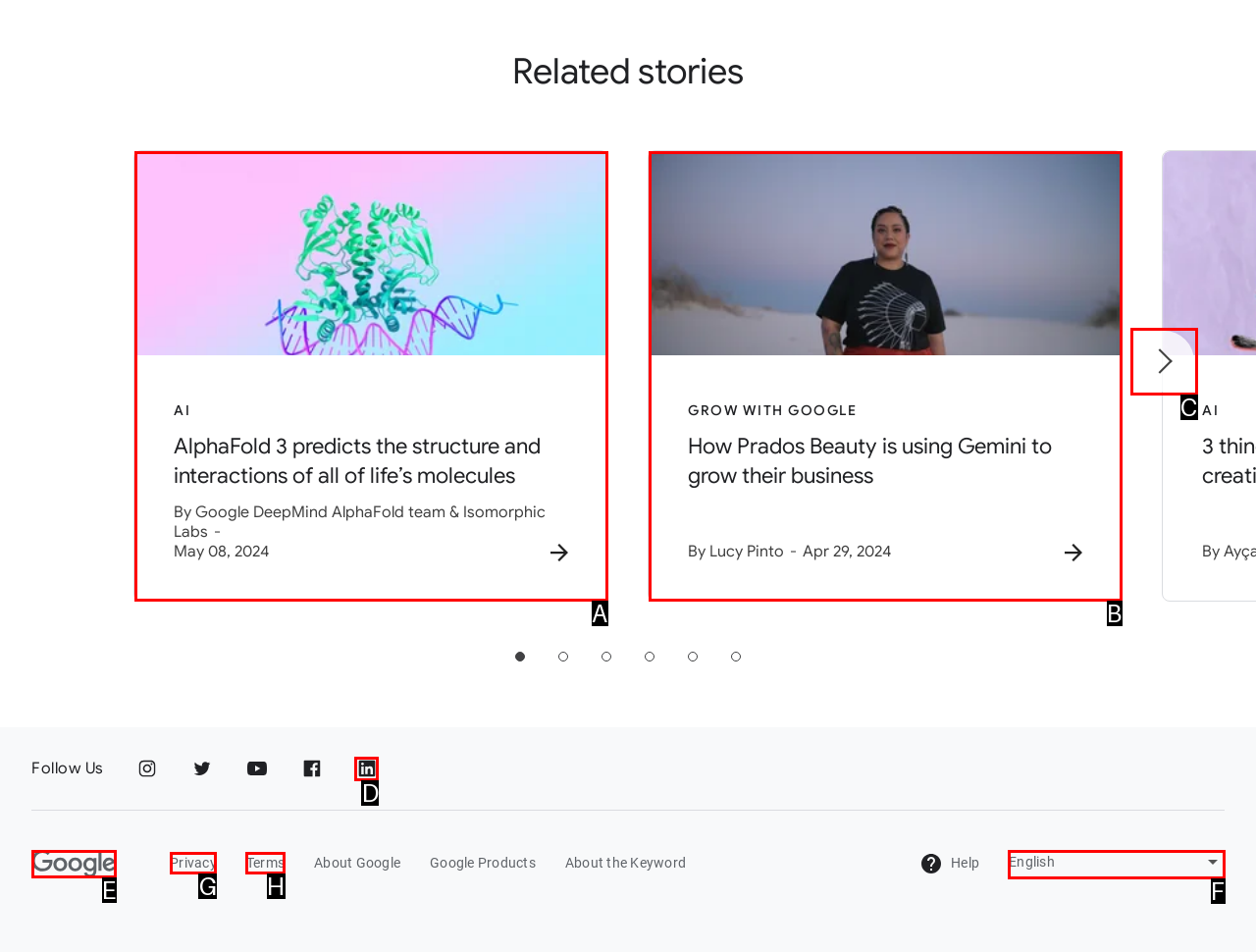Which HTML element should be clicked to complete the task: Select a language? Answer with the letter of the corresponding option.

F